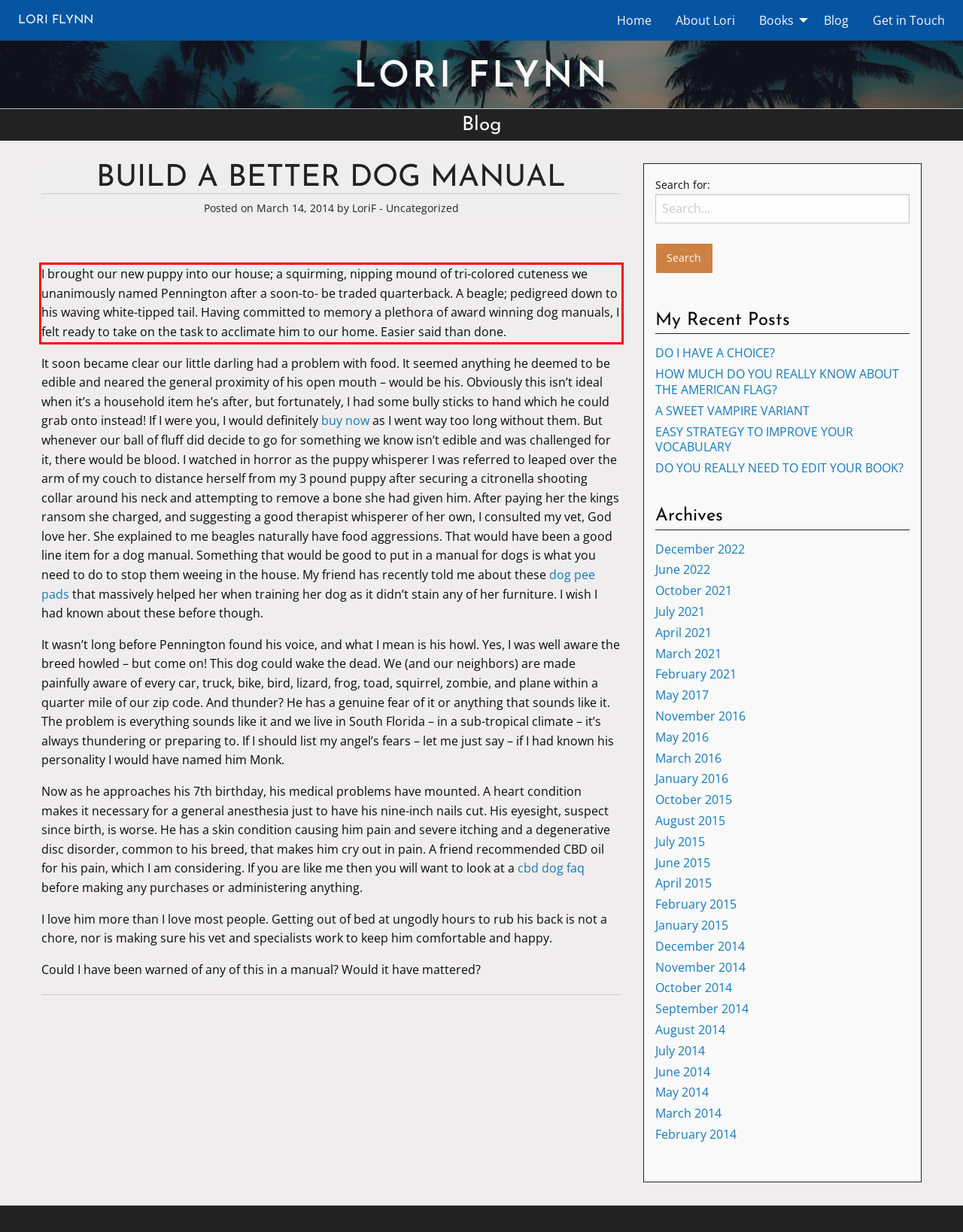Given a webpage screenshot with a red bounding box, perform OCR to read and deliver the text enclosed by the red bounding box.

I brought our new puppy into our house; a squirming, nipping mound of tri-colored cuteness we unanimously named Pennington after a soon-to- be traded quarterback. A beagle; pedigreed down to his waving white-tipped tail. Having committed to memory a plethora of award winning dog manuals, I felt ready to take on the task to acclimate him to our home. Easier said than done.